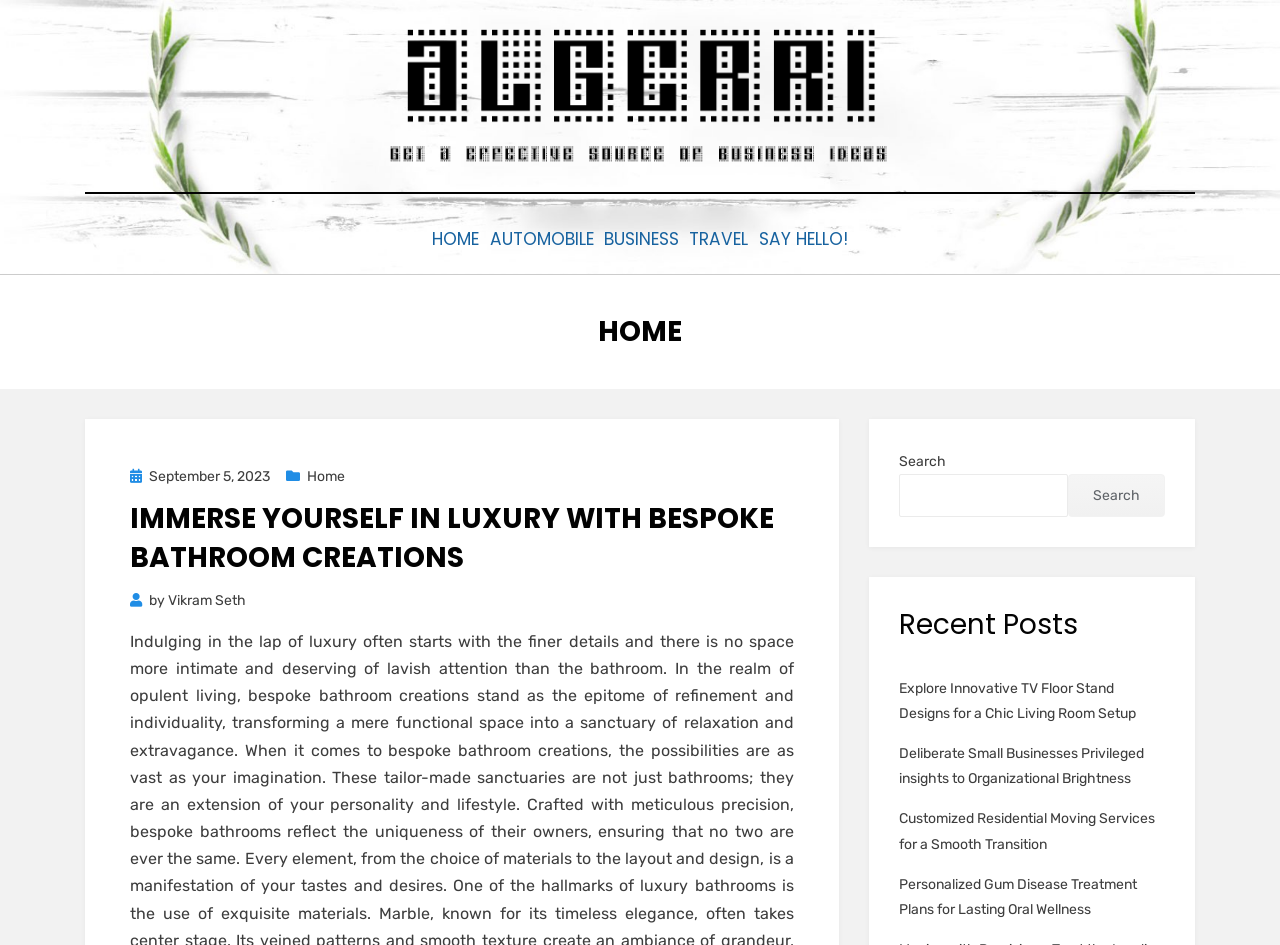Describe the entire webpage, focusing on both content and design.

The webpage is the homepage of Algerri, featuring a prominent logo image at the top center, accompanied by a link to the homepage. Below the logo, there is a navigation menu with five links: HOME, AUTOMOBILE, BUSINESS, TRAVEL, and SAY HELLO!, arranged horizontally from left to right.

Further down, there is a heading "CATEGORY : HOME" followed by a section with a posted date, a link to the home category, and a header with the title "IMMERSE YOURSELF IN LUXURY WITH BESPOKE BATHROOM CREATIONS". This section also includes the author's name, Vikram Seth.

On the right side of the page, there is a search bar with a search button, accompanied by the text "Search". Below the search bar, there is a heading "Recent Posts" followed by four links to recent articles, including "Explore Innovative TV Floor Stand Designs for a Chic Living Room Setup", "Deliberate Small Businesses Privileged insights to Organizational Brightness", "Customized Residential Moving Services for a Smooth Transition", and "Personalized Gum Disease Treatment Plans for Lasting Oral Wellness".